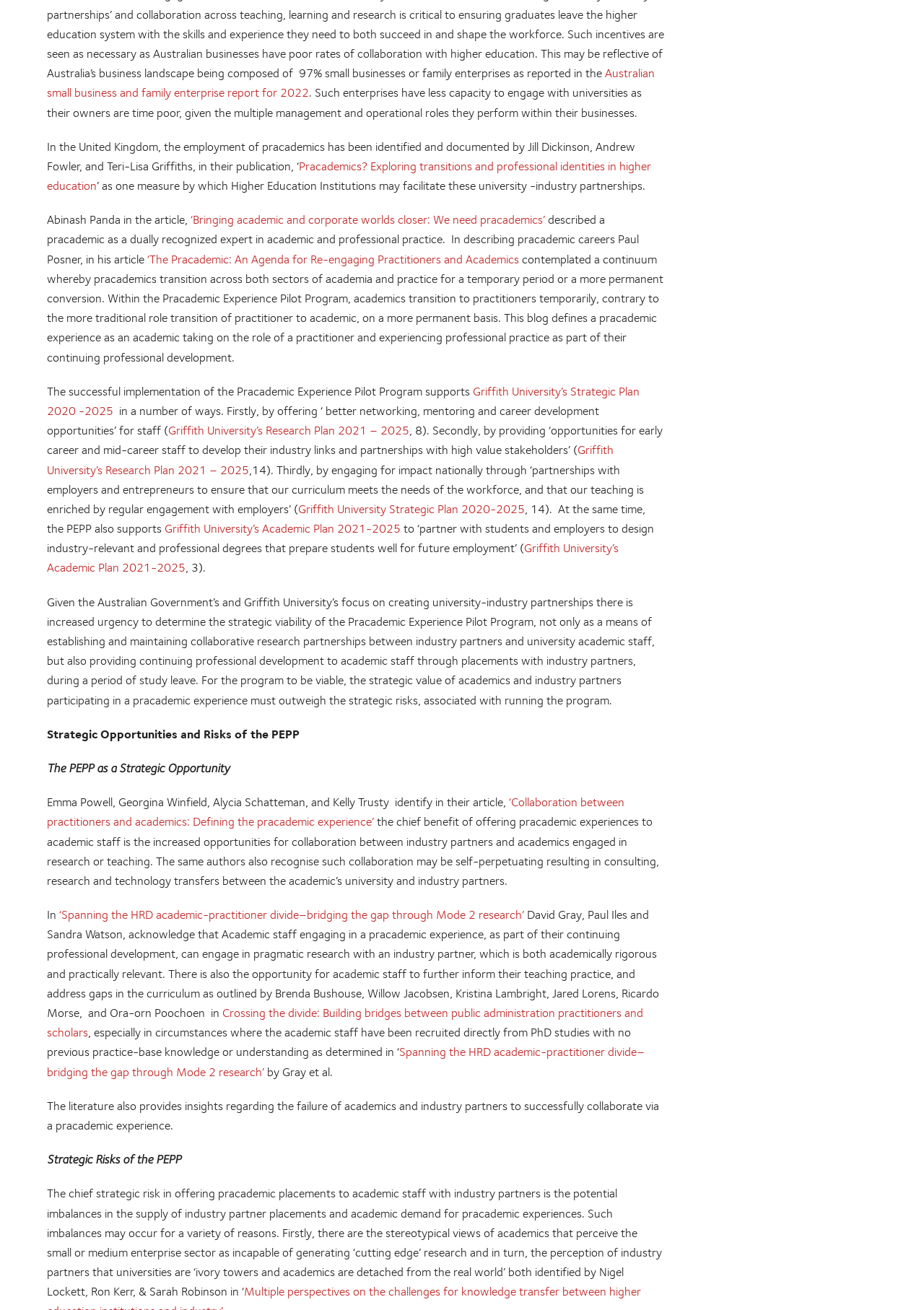Please identify the coordinates of the bounding box that should be clicked to fulfill this instruction: "Click on the link 'Australian small business and family enterprise report for 2022'".

[0.051, 0.05, 0.709, 0.076]